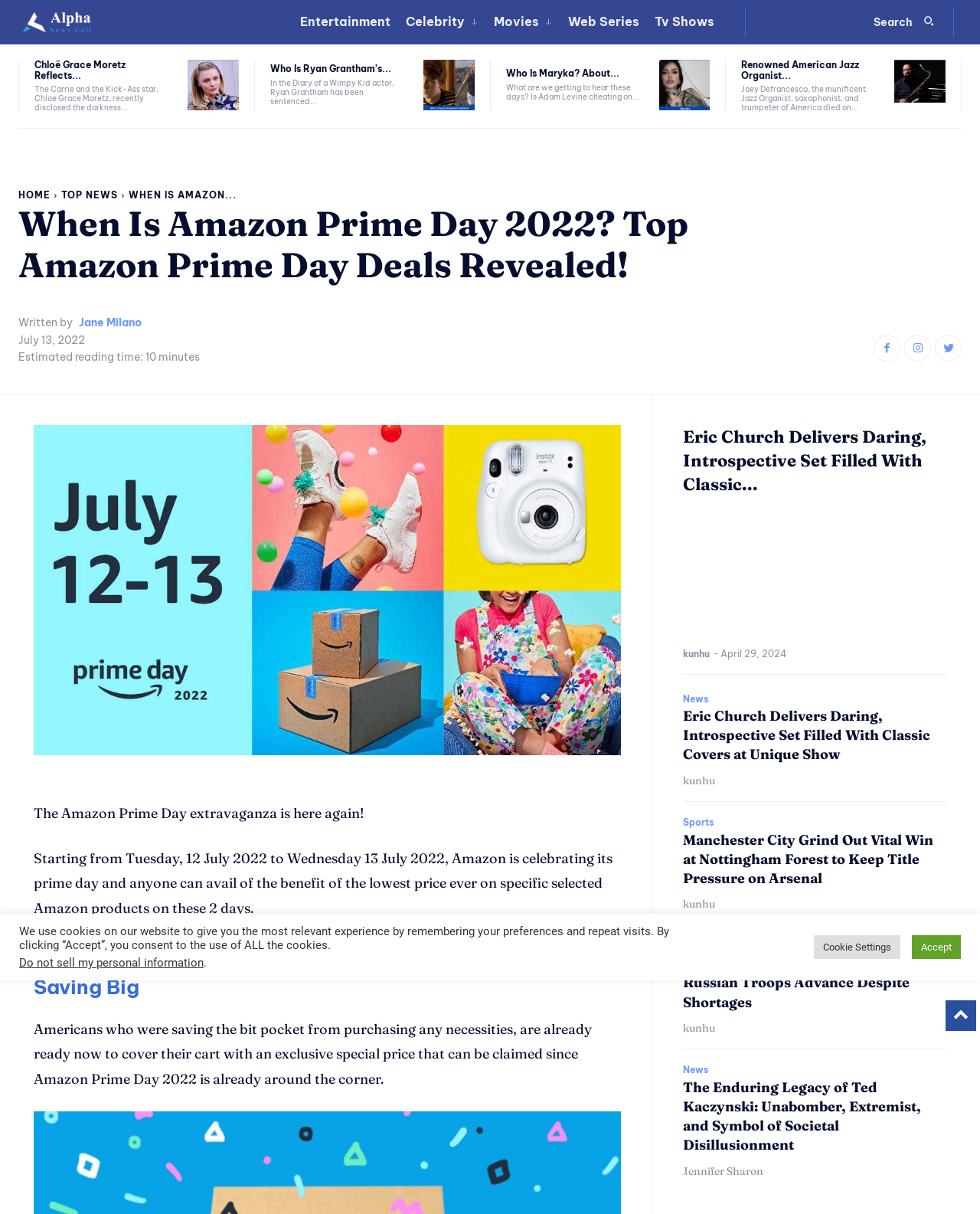Please identify the bounding box coordinates of the clickable area that will allow you to execute the instruction: "Learn about Amazon Prime Day 2022 deals".

[0.034, 0.35, 0.634, 0.622]